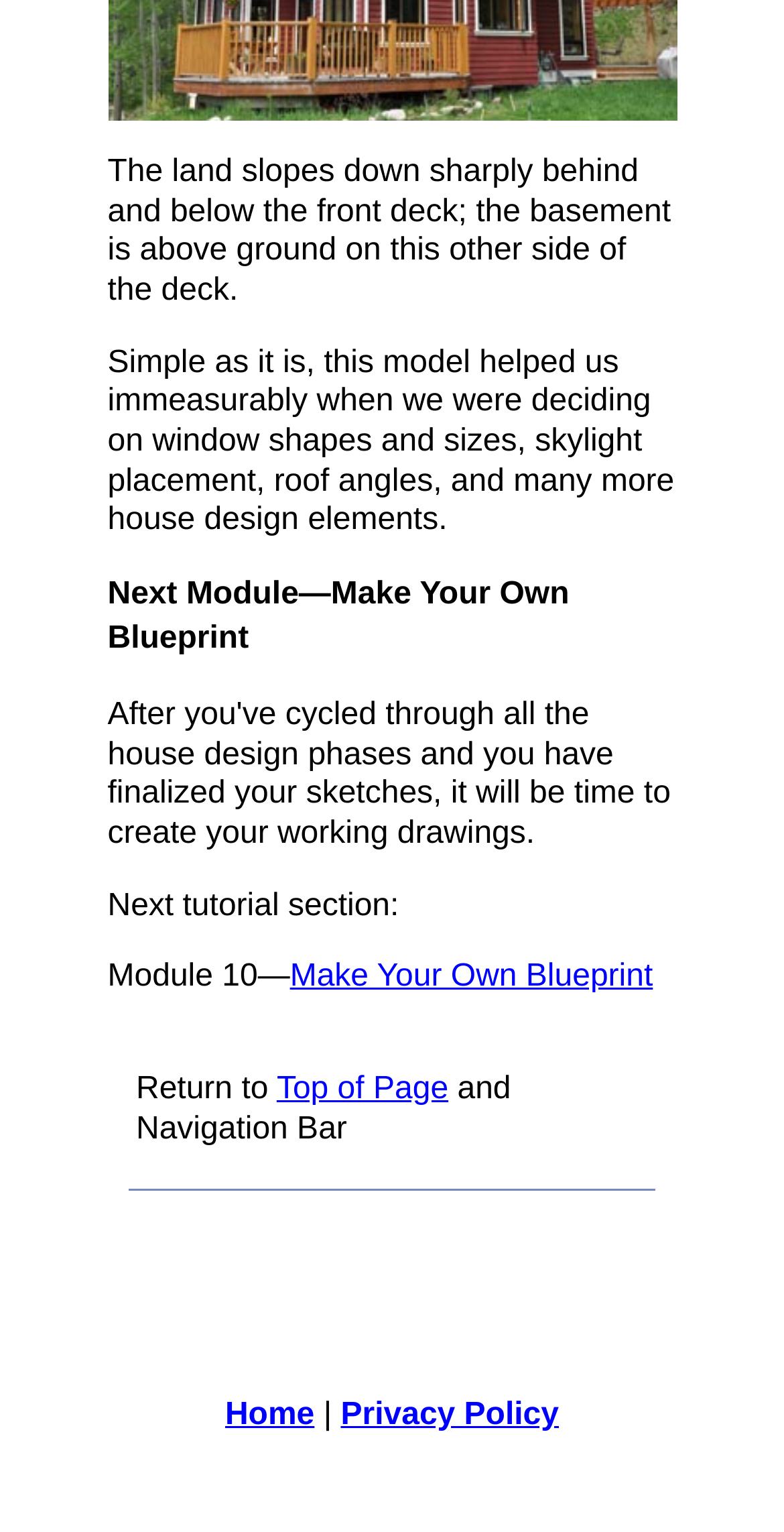Respond with a single word or phrase for the following question: 
Where is the basement located?

Above ground